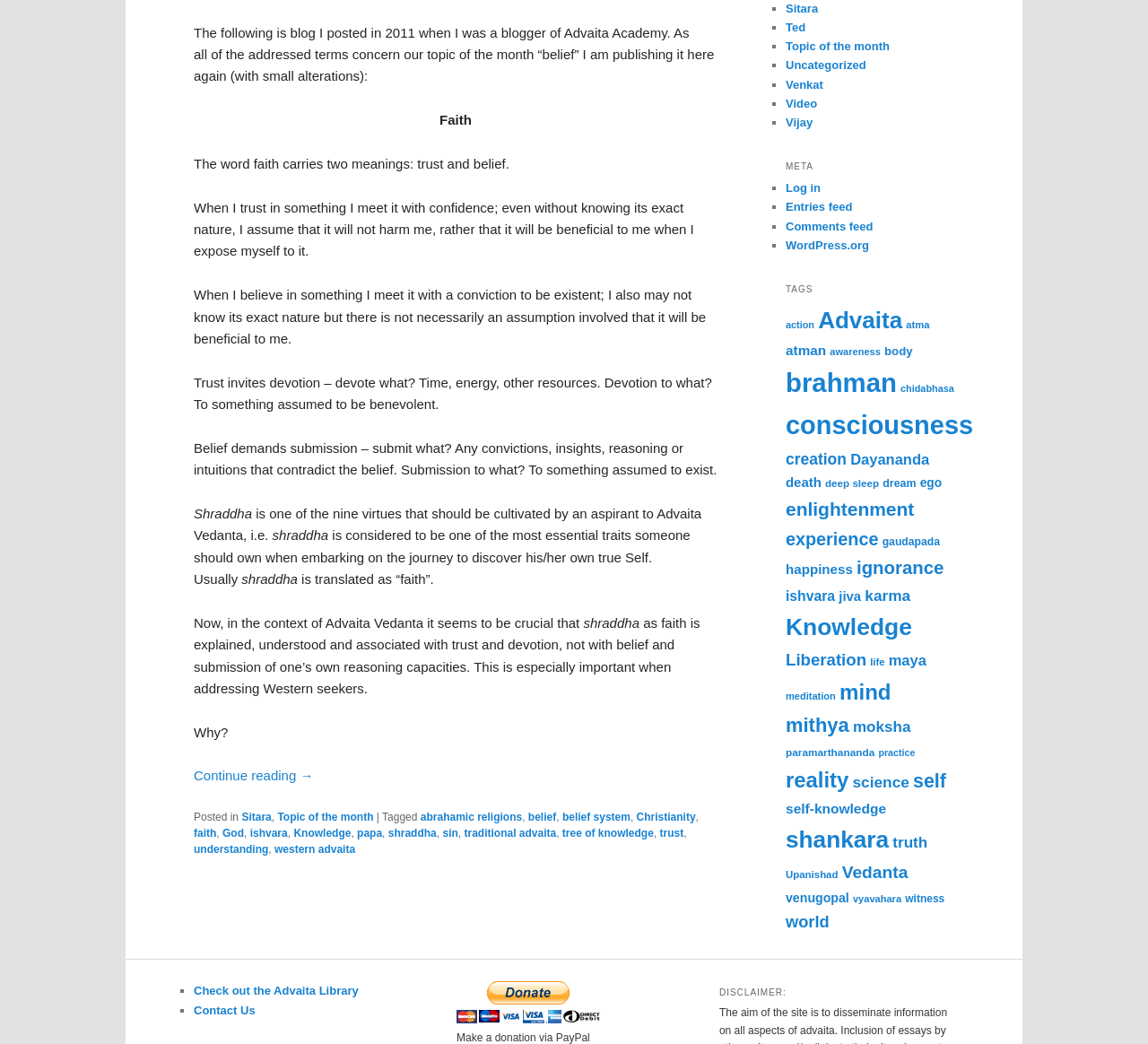Please answer the following question using a single word or phrase: What is the title of the blog post?

Faith